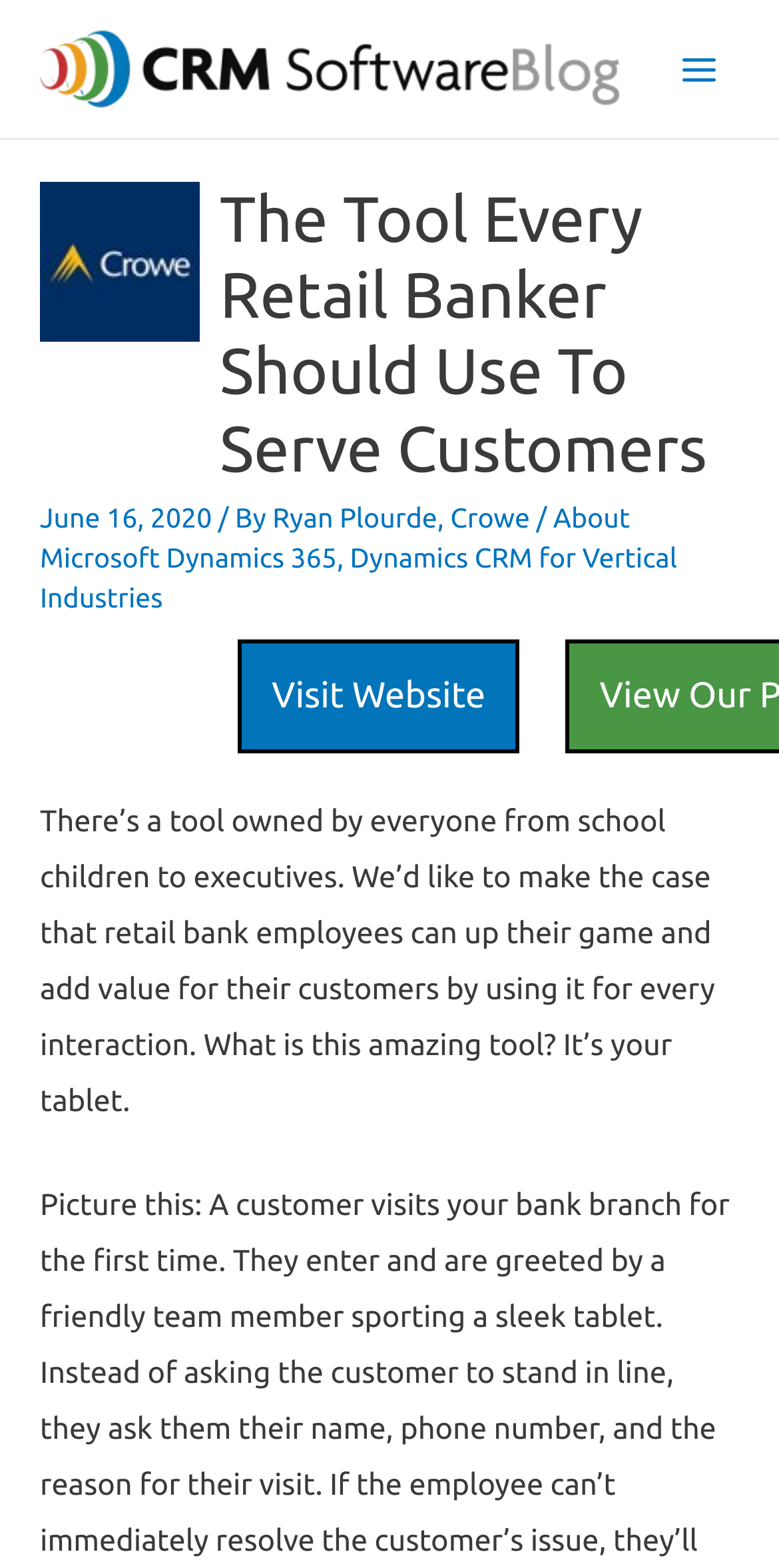Identify the coordinates of the bounding box for the element described below: "Dynamics CRM for Vertical Industries". Return the coordinates as four float numbers between 0 and 1: [left, top, right, bottom].

[0.051, 0.346, 0.869, 0.391]